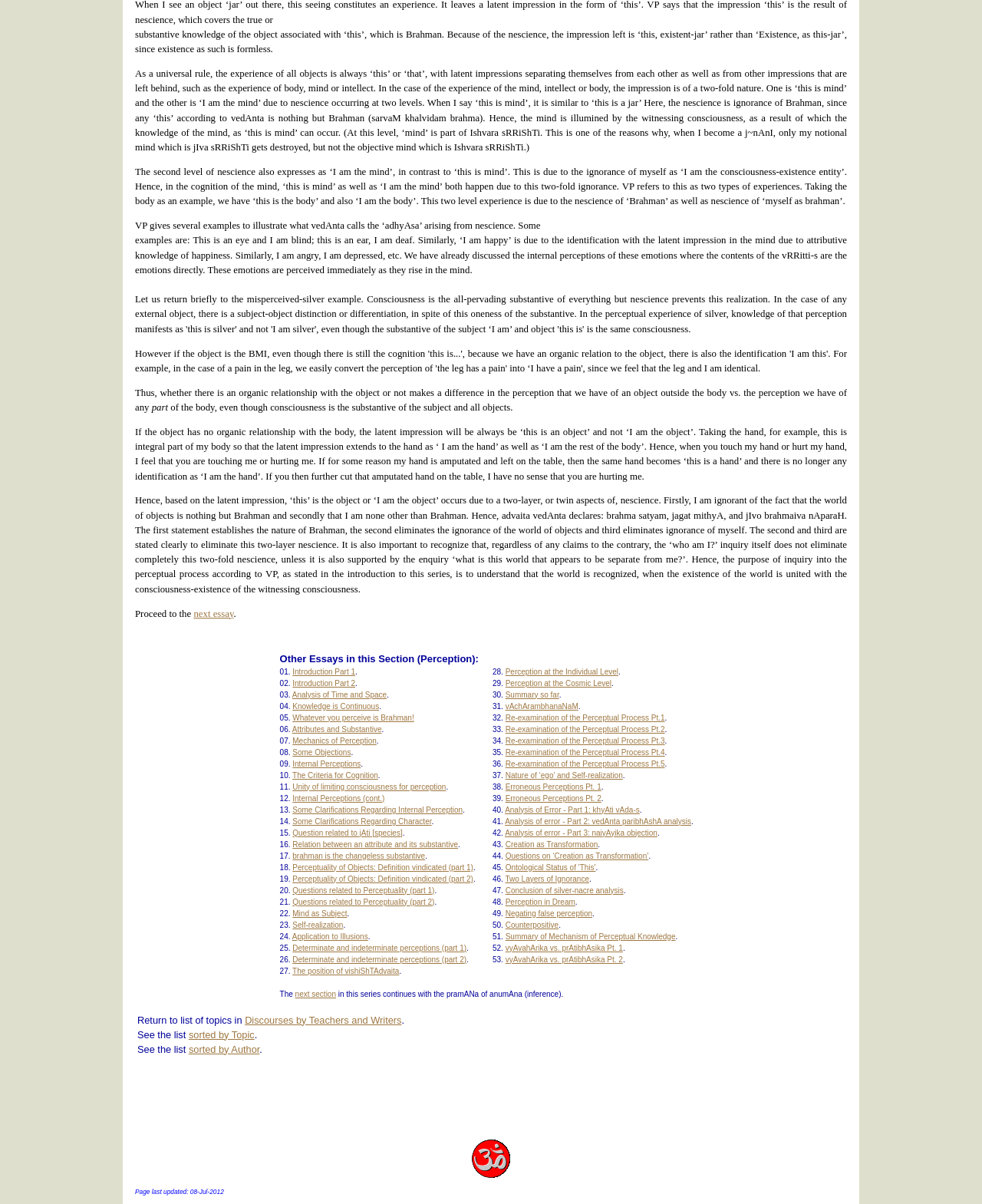Respond with a single word or phrase for the following question: 
What is the main topic of this webpage?

Perception